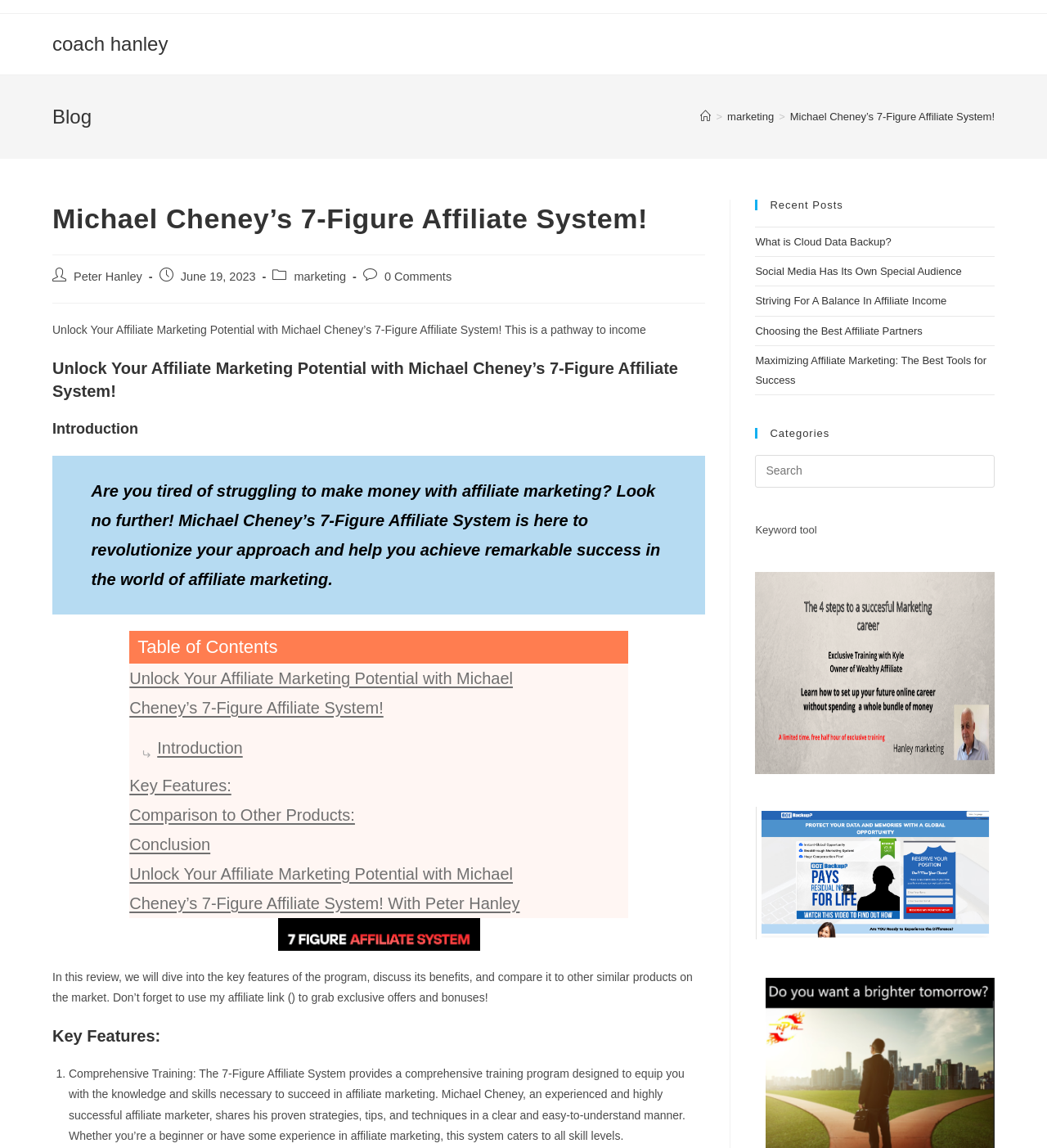Can you provide the bounding box coordinates for the element that should be clicked to implement the instruction: "Read the 'Introduction' section"?

[0.05, 0.365, 0.674, 0.383]